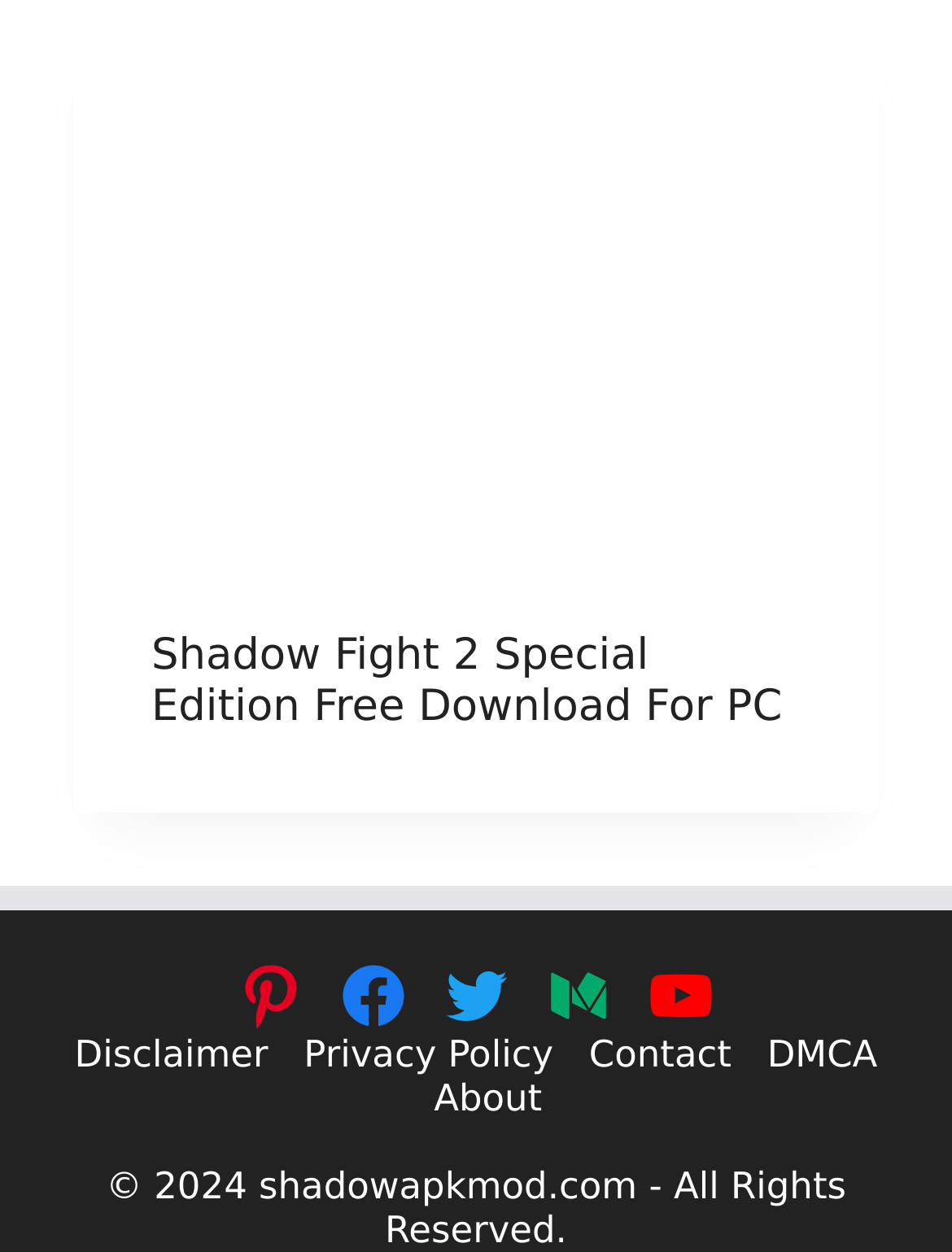Provide a thorough and detailed response to the question by examining the image: 
What is the name of the game being promoted?

The webpage has a prominent image and link with the text 'Shadow Fight 2 Special Edition PC', indicating that the game is being promoted on this webpage.